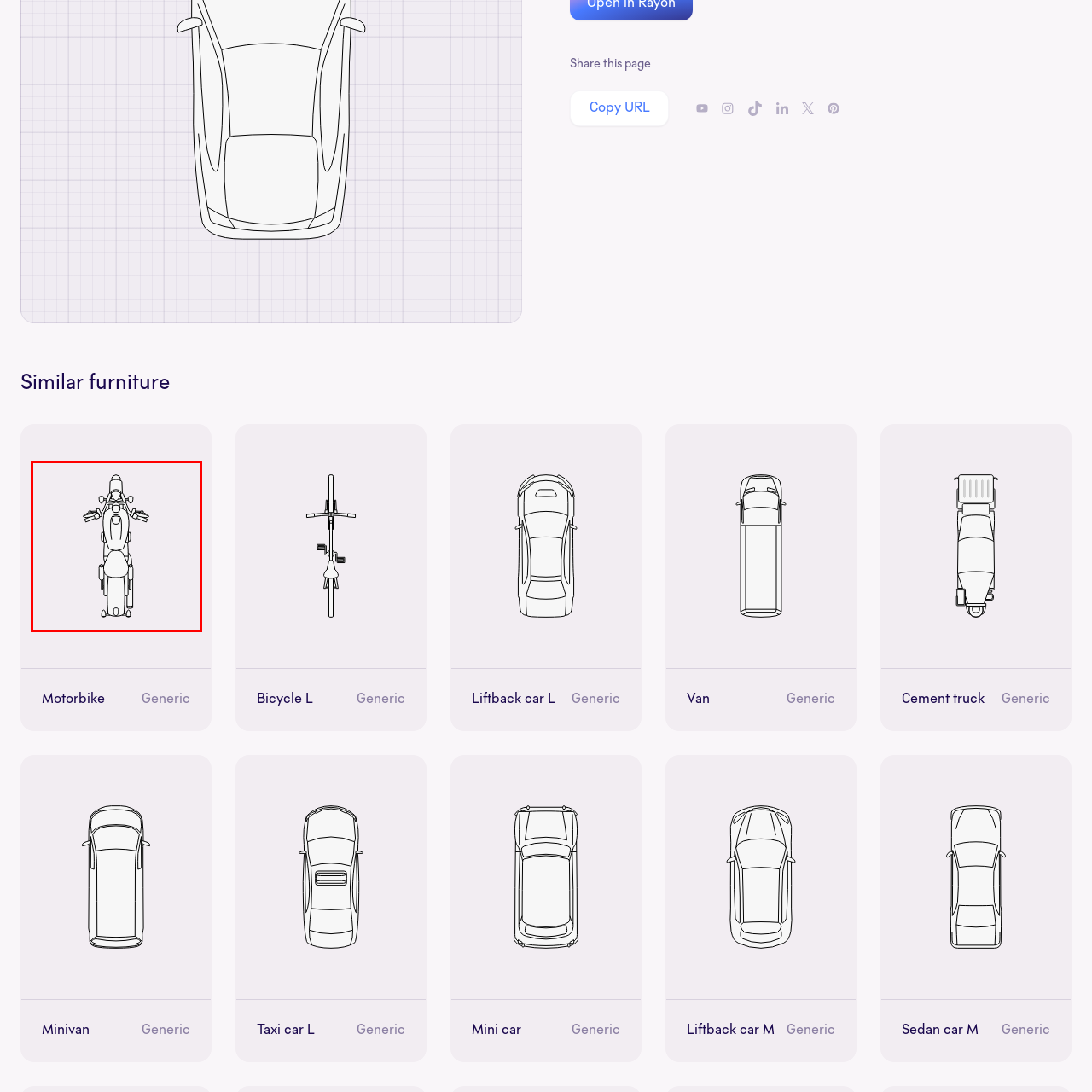What is the motorbike likely to symbolize?
Examine the red-bounded area in the image carefully and respond to the question with as much detail as possible.

The caption suggests that the motorbike is a quintessential symbol of freedom and adventure on two wheels, implying that it represents a sense of liberation and excitement associated with riding a motorcycle.